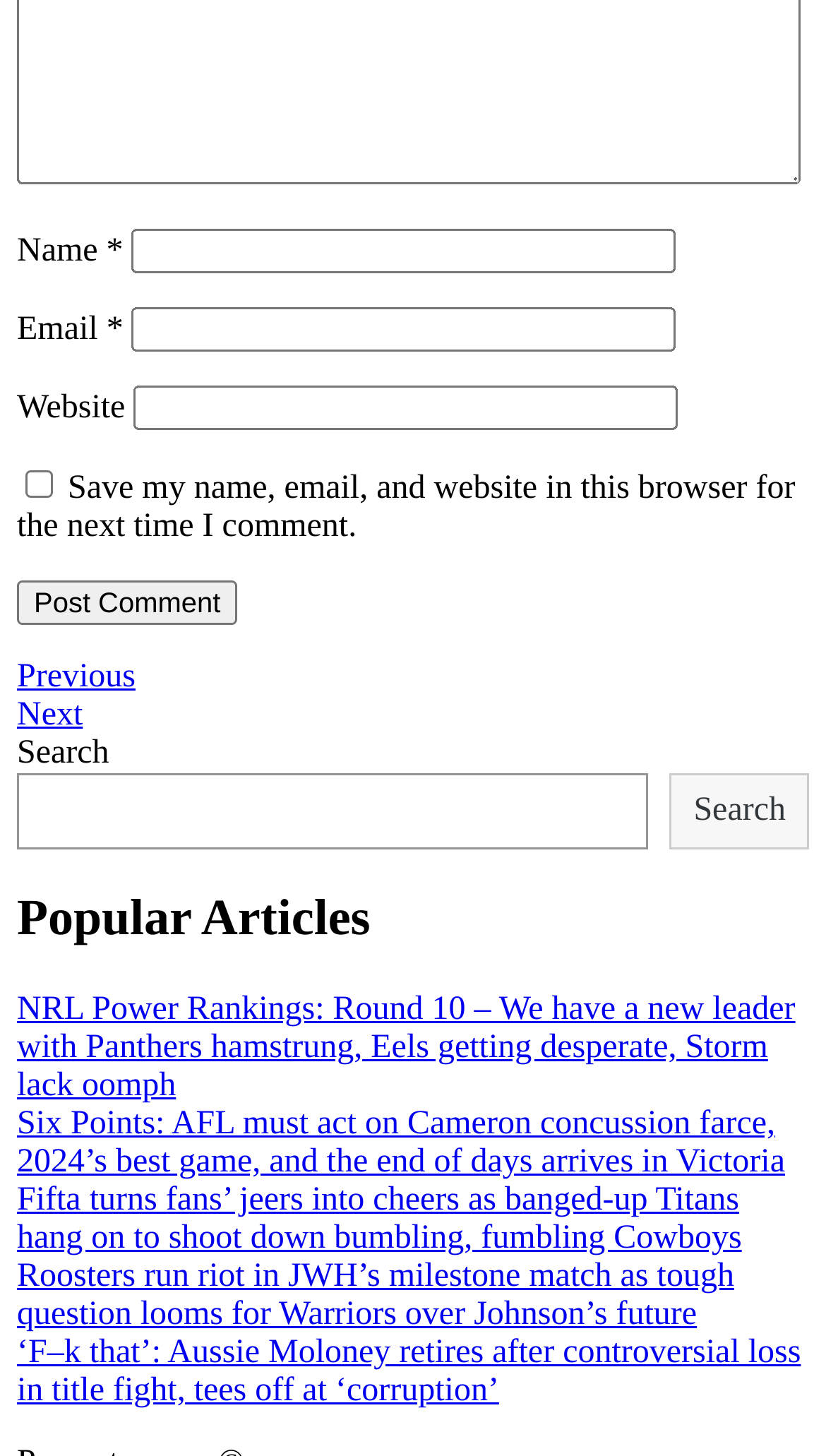Please determine the bounding box coordinates for the element with the description: "Previous PostPrevious".

[0.021, 0.453, 0.164, 0.478]